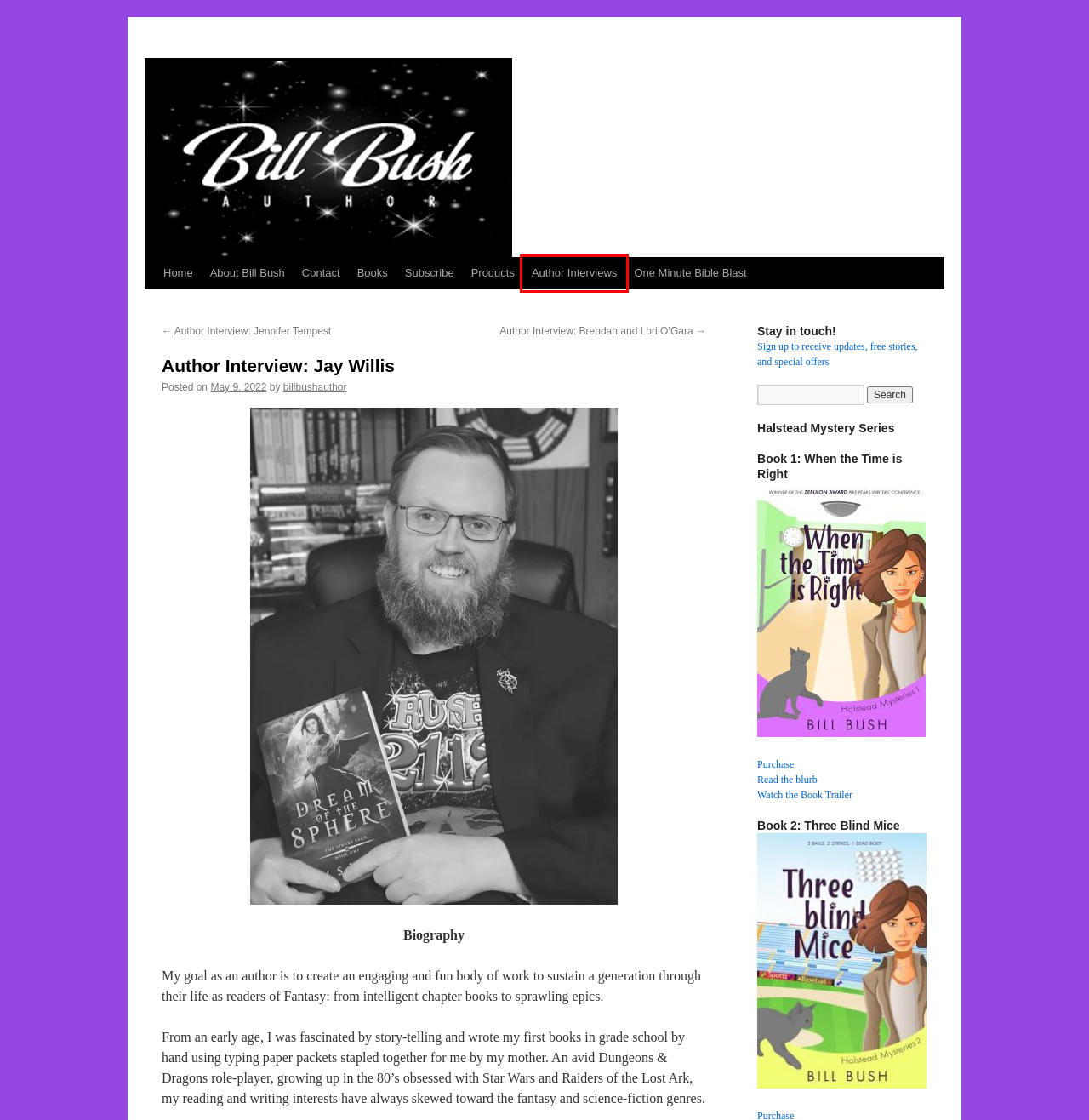You have a screenshot of a webpage with a red bounding box around an element. Identify the webpage description that best fits the new page that appears after clicking the selected element in the red bounding box. Here are the candidates:
A. Contact |
B. Author Interviews |
C. billbushauthor |
D. Books |
E. When the Time is Right (Halstead Mysteries Book 1) |
F. Author Interview: Jennifer Tempest |
G. One Minute Bible Blast |
H. When the Time is Right (Book Trailer) |

B